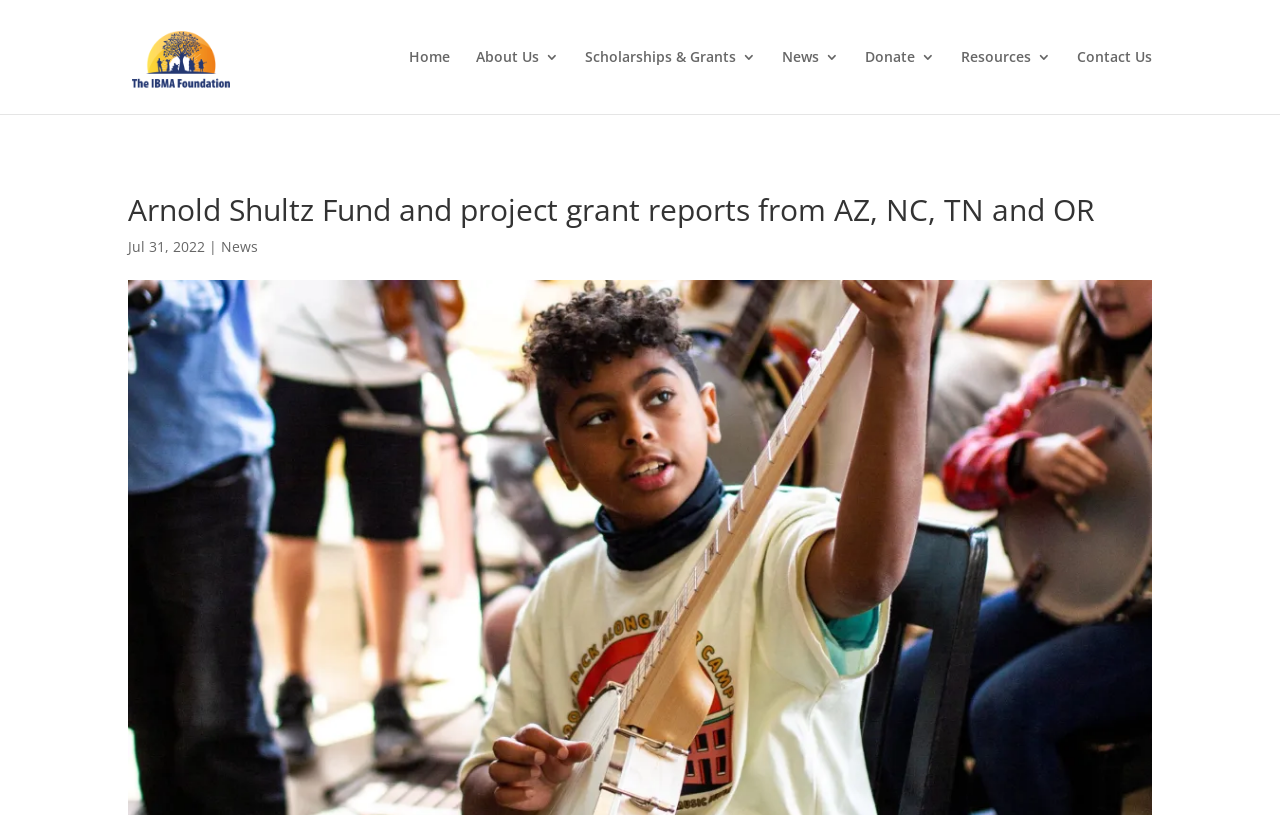Locate the bounding box coordinates of the element that should be clicked to fulfill the instruction: "visit Home".

[0.32, 0.061, 0.352, 0.14]